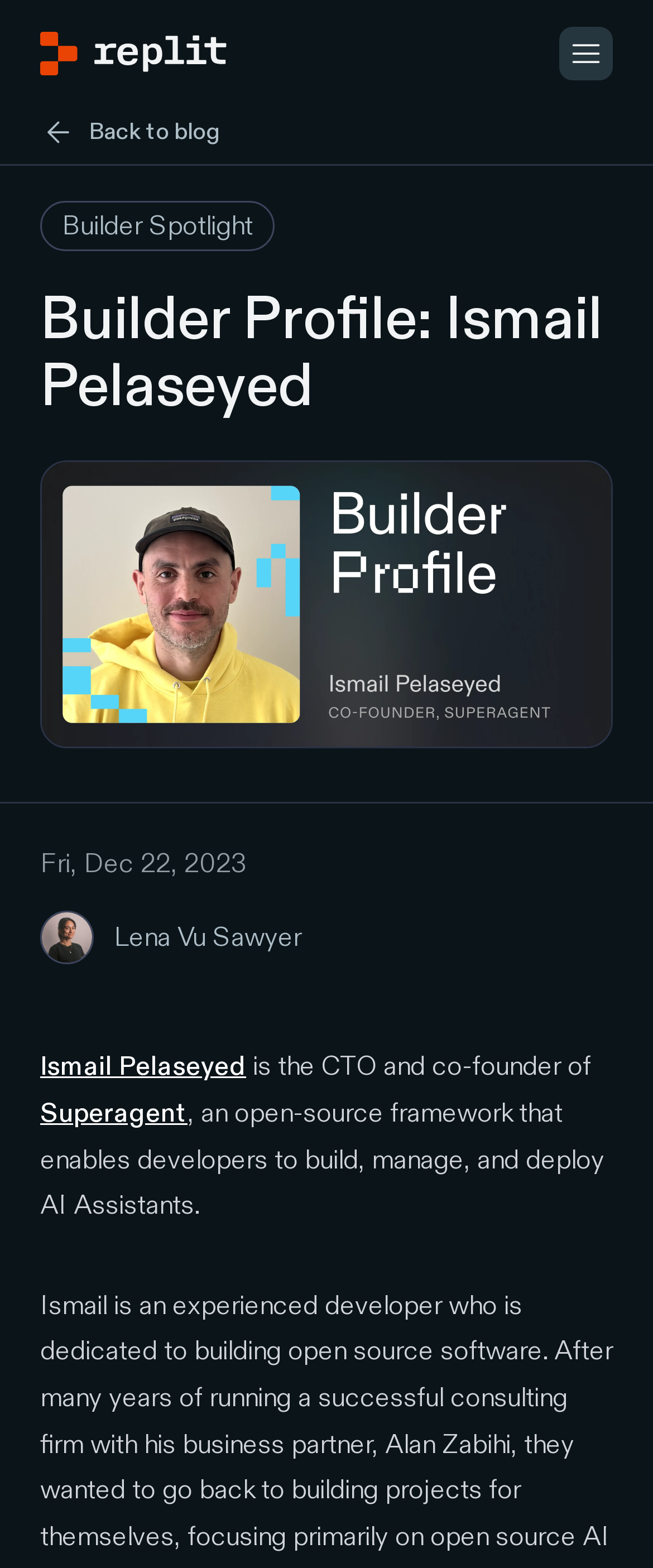Based on the image, provide a detailed and complete answer to the question: 
What is the name of the person profiled on this webpage?

I determined the answer by looking at the heading element 'Builder Profile: Ismail Pelaseyed' and the link element 'Ismail Pelaseyed' which suggests that the webpage is about a person named Ismail Pelaseyed.